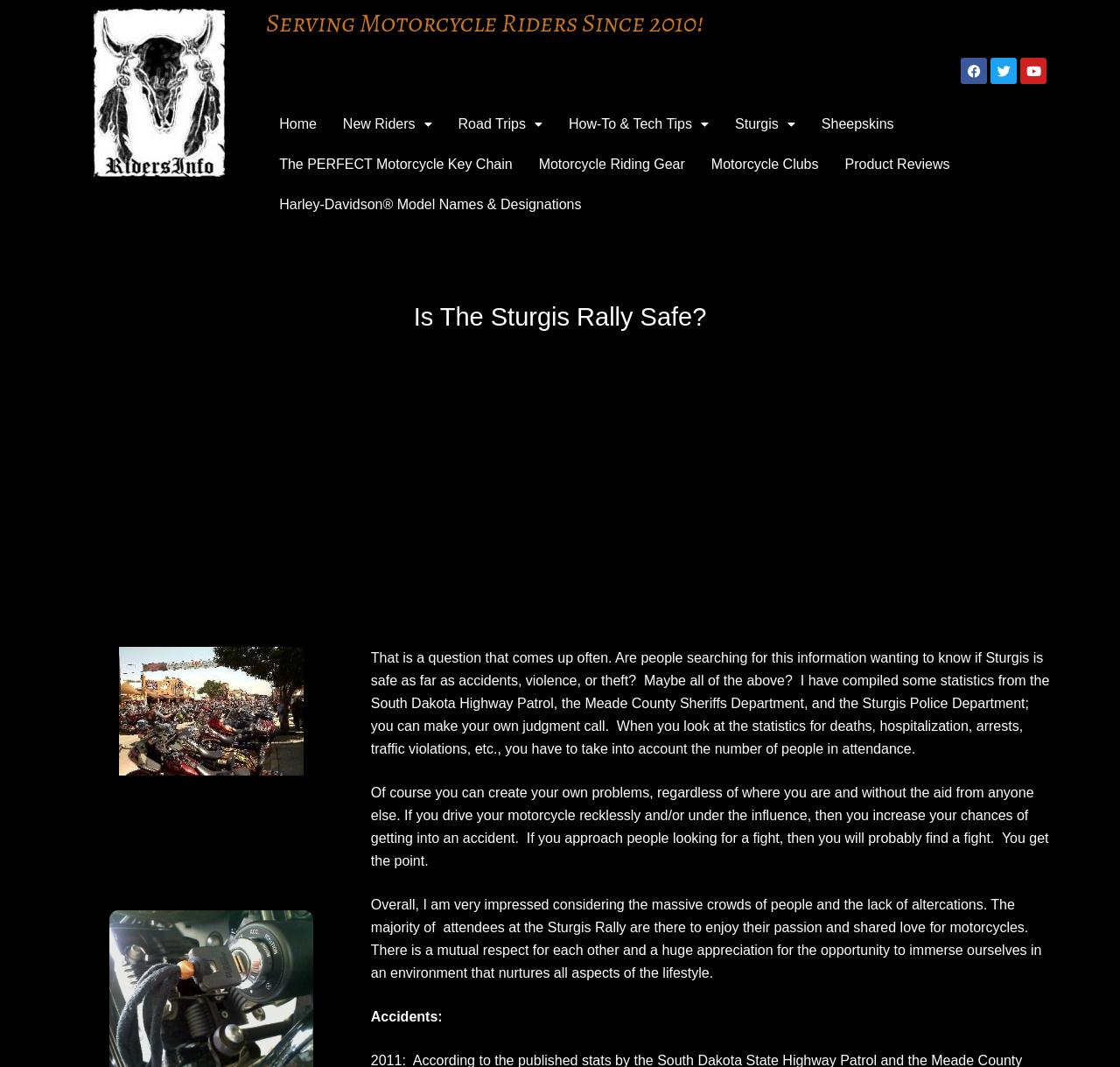What is the topic of the main article?
Analyze the image and provide a thorough answer to the question.

Based on the heading 'Is The Sturgis Rally Safe?' and the content of the article, it is clear that the topic of the main article is the safety of the Sturgis Rally.